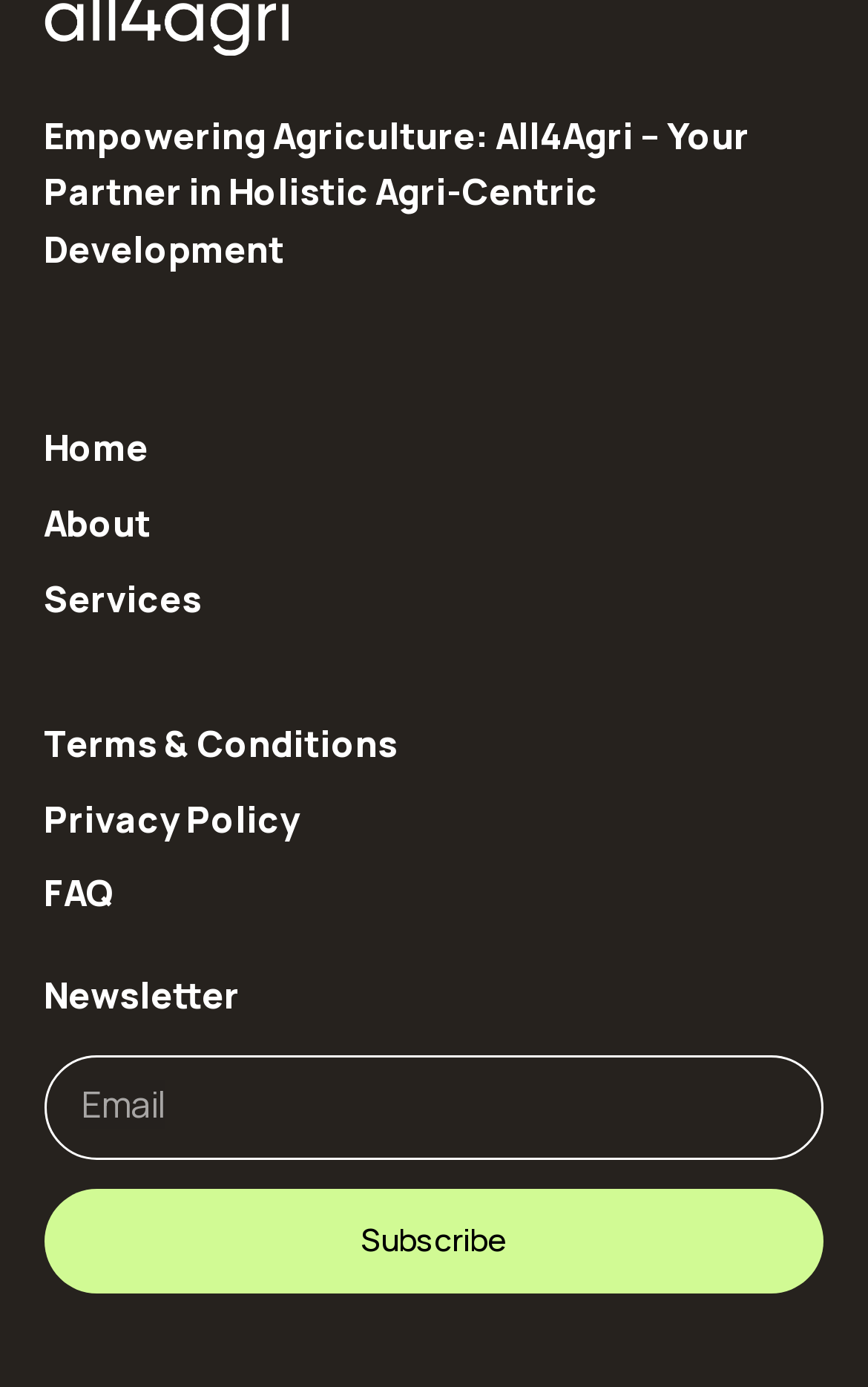What are the main navigation links?
Refer to the image and provide a one-word or short phrase answer.

Home, About, Services